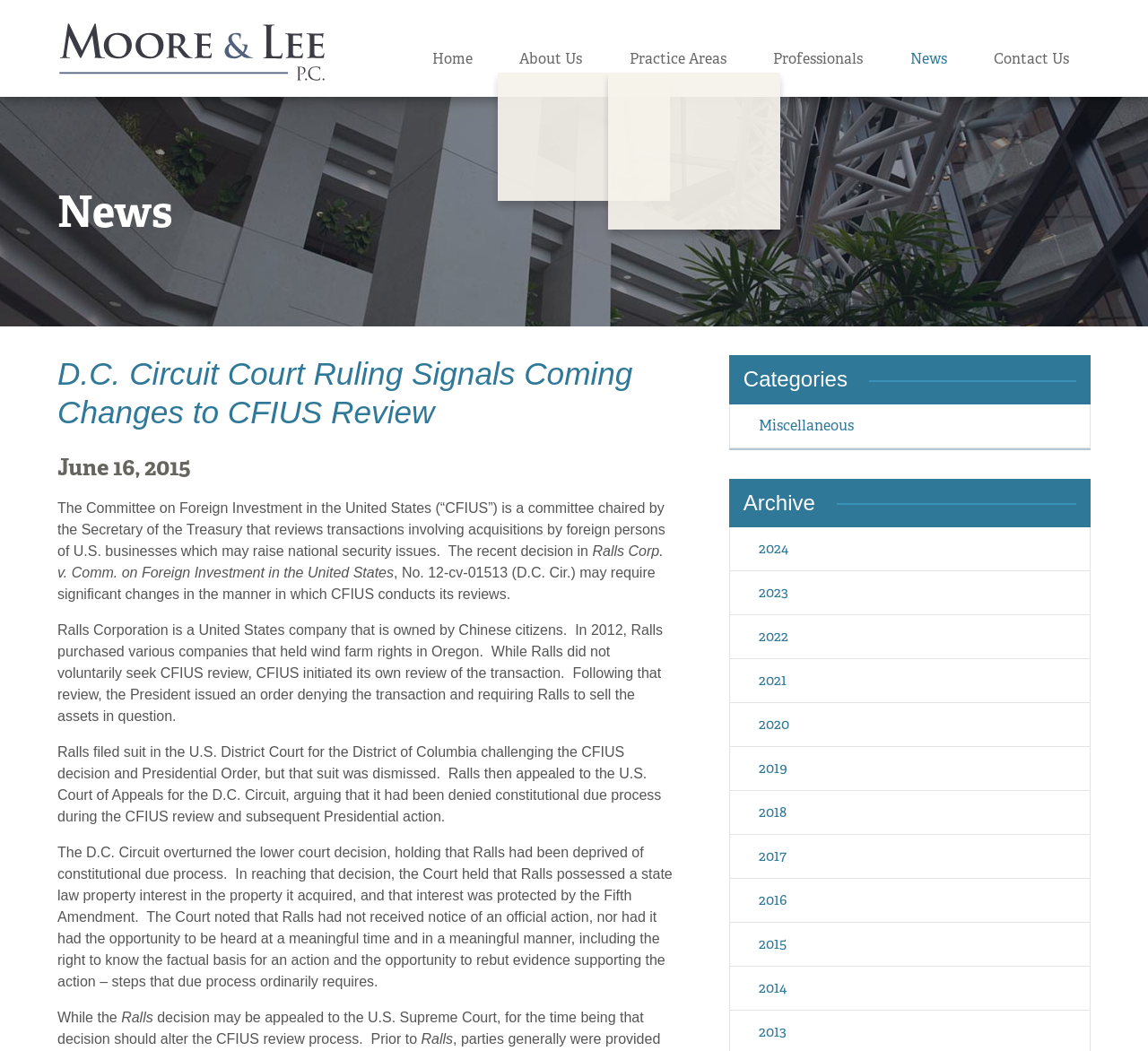Please examine the image and answer the question with a detailed explanation:
What is the name of the law firm?

The name of the law firm can be found at the top of the webpage, where it is displayed as the title of the webpage. It is also the logo of the law firm, which is an image with the text 'Moore & Lee, LLP Logo'.